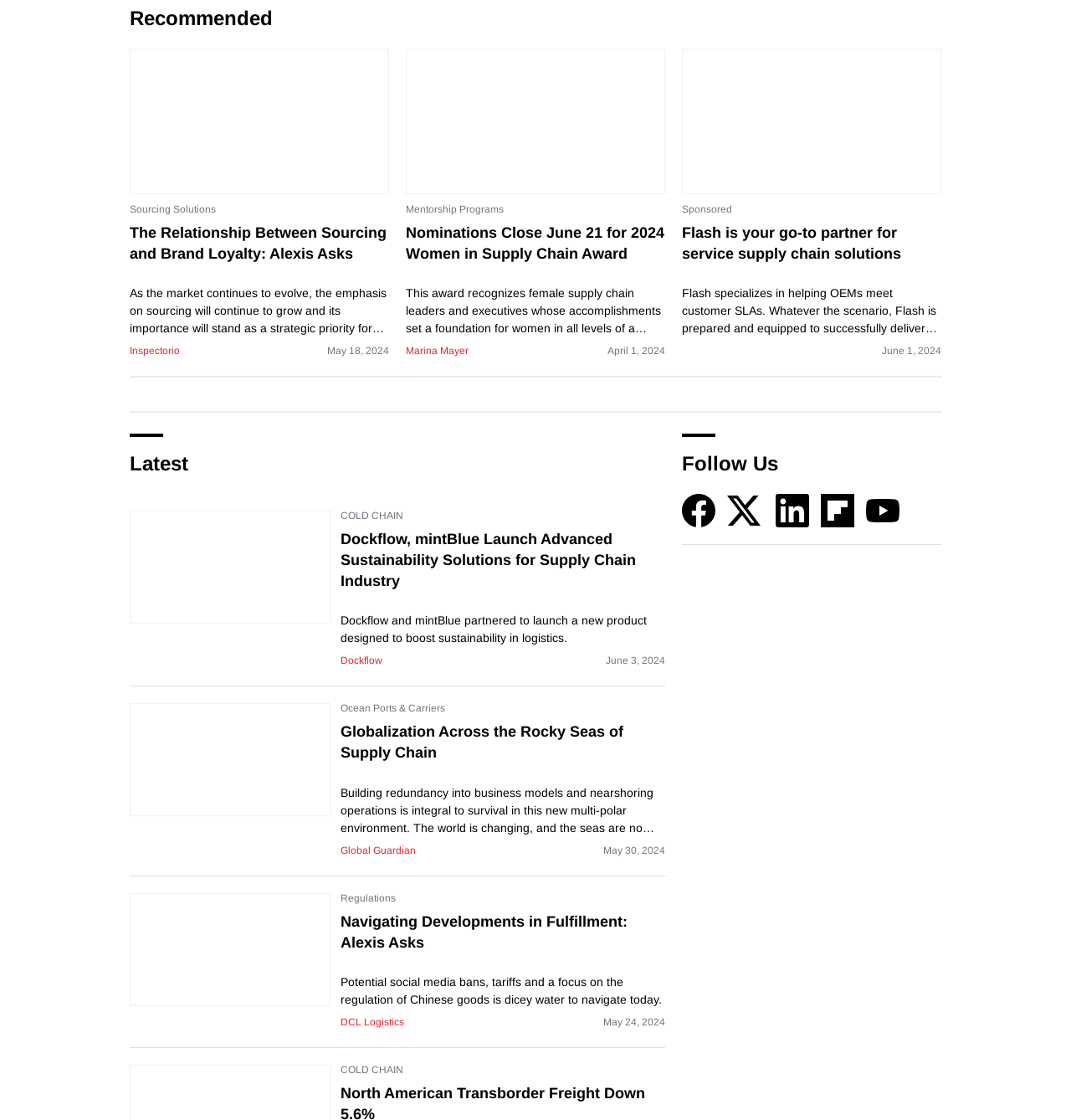What is the category of the article 'The Relationship Between Sourcing and Brand Loyalty: Alexis Asks'? Based on the image, give a response in one word or a short phrase.

Sourcing & Procurement